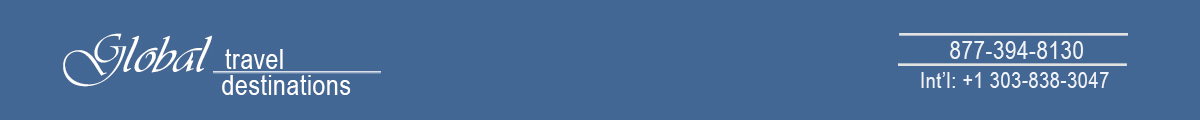Generate a detailed narrative of the image.

The image features a sleek and elegant header for "Global Travel Destinations," set against a calming blue background. The logo combines a stylized script with bold lettering that emphasizes the brand's commitment to providing information and services for travelers. Below the name, contact information is clearly displayed, offering a toll-free number (877-394-8130) for inquiries, as well as an international contact number (+1 303-838-3047). This professional design conveys a sense of reliability and accessibility, inviting potential clients to discover the travel offerings provided by Global Travel Destinations.